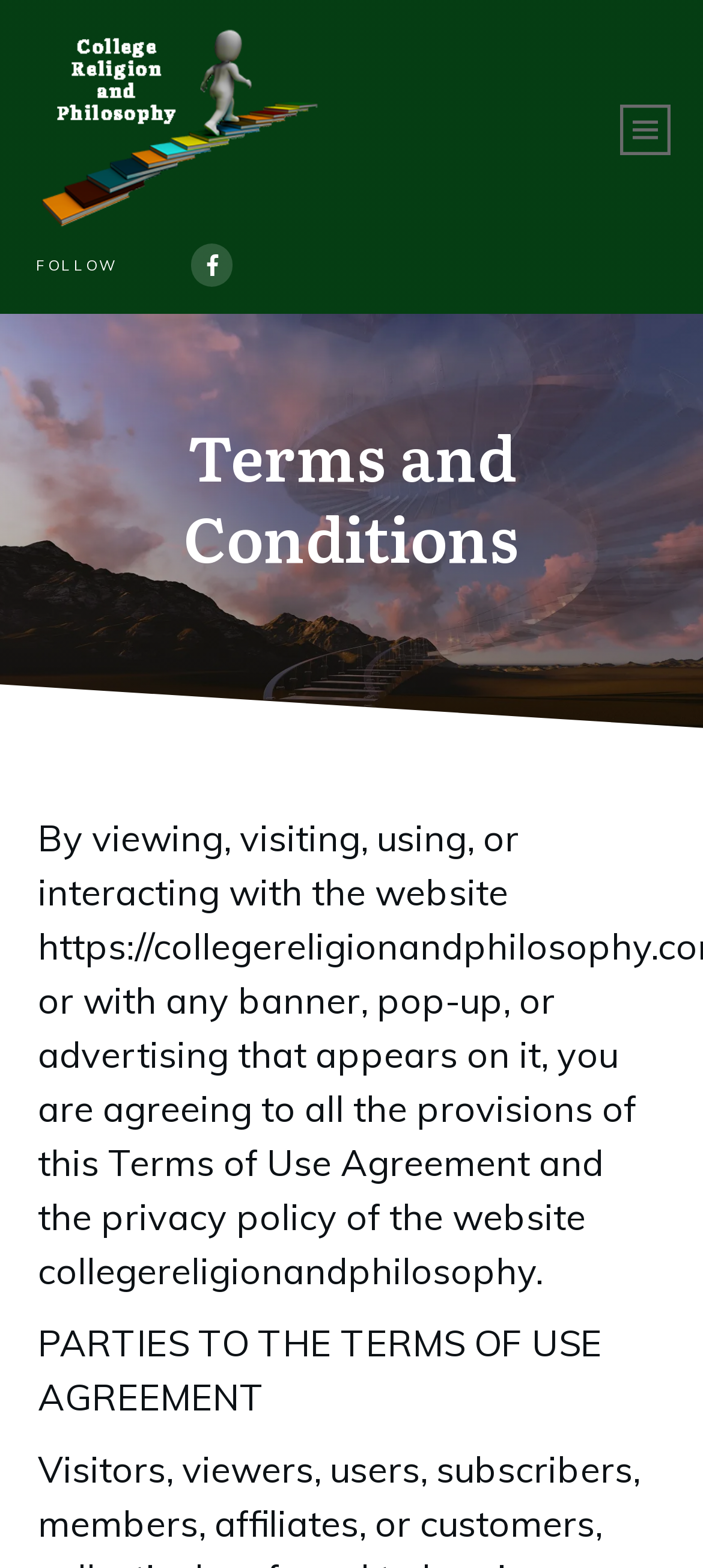Respond with a single word or phrase to the following question: What is the position of the 'FOLLOW' link?

Top-left